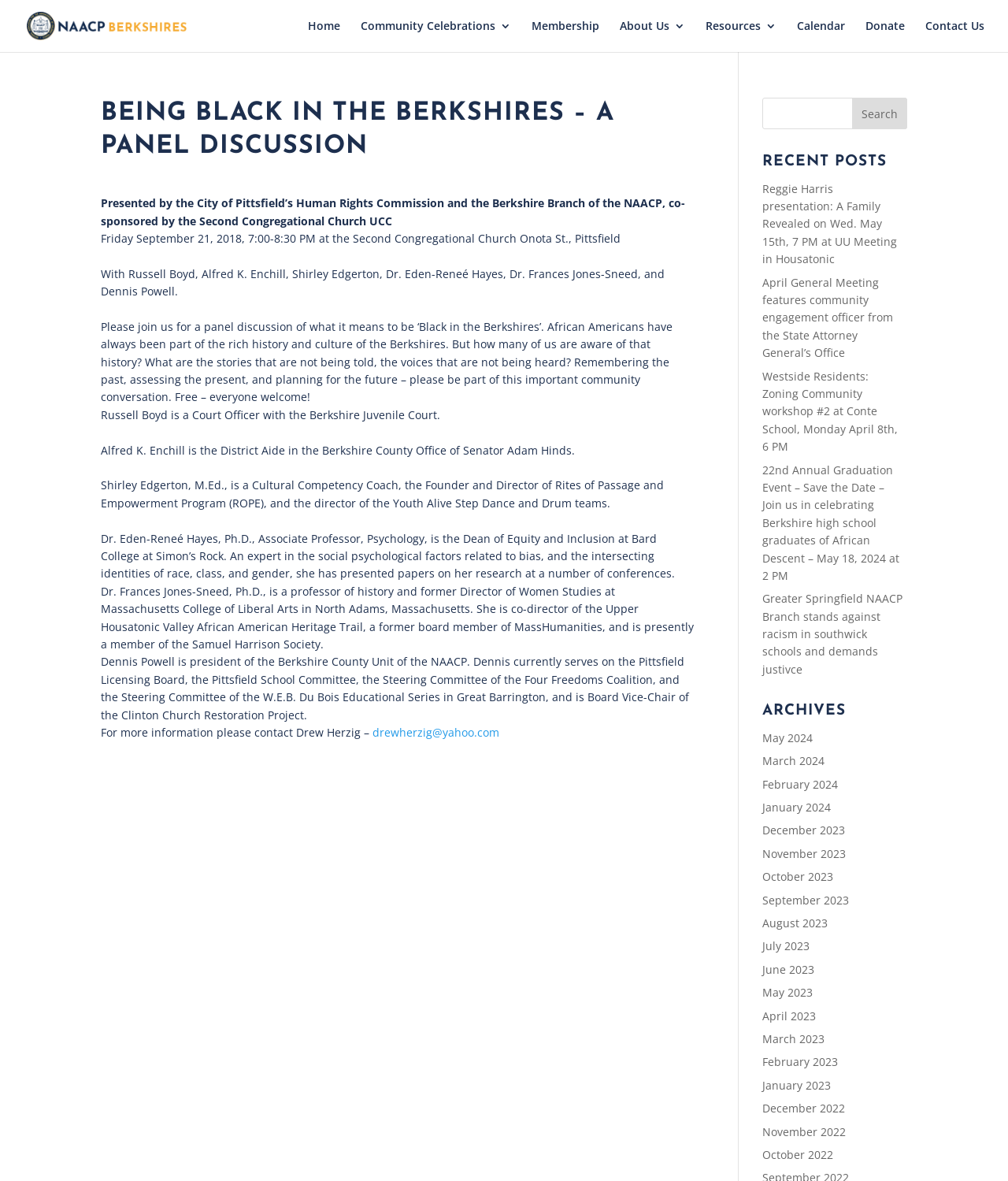Please identify the bounding box coordinates of the region to click in order to complete the task: "Click on the 'Home' link". The coordinates must be four float numbers between 0 and 1, specified as [left, top, right, bottom].

None